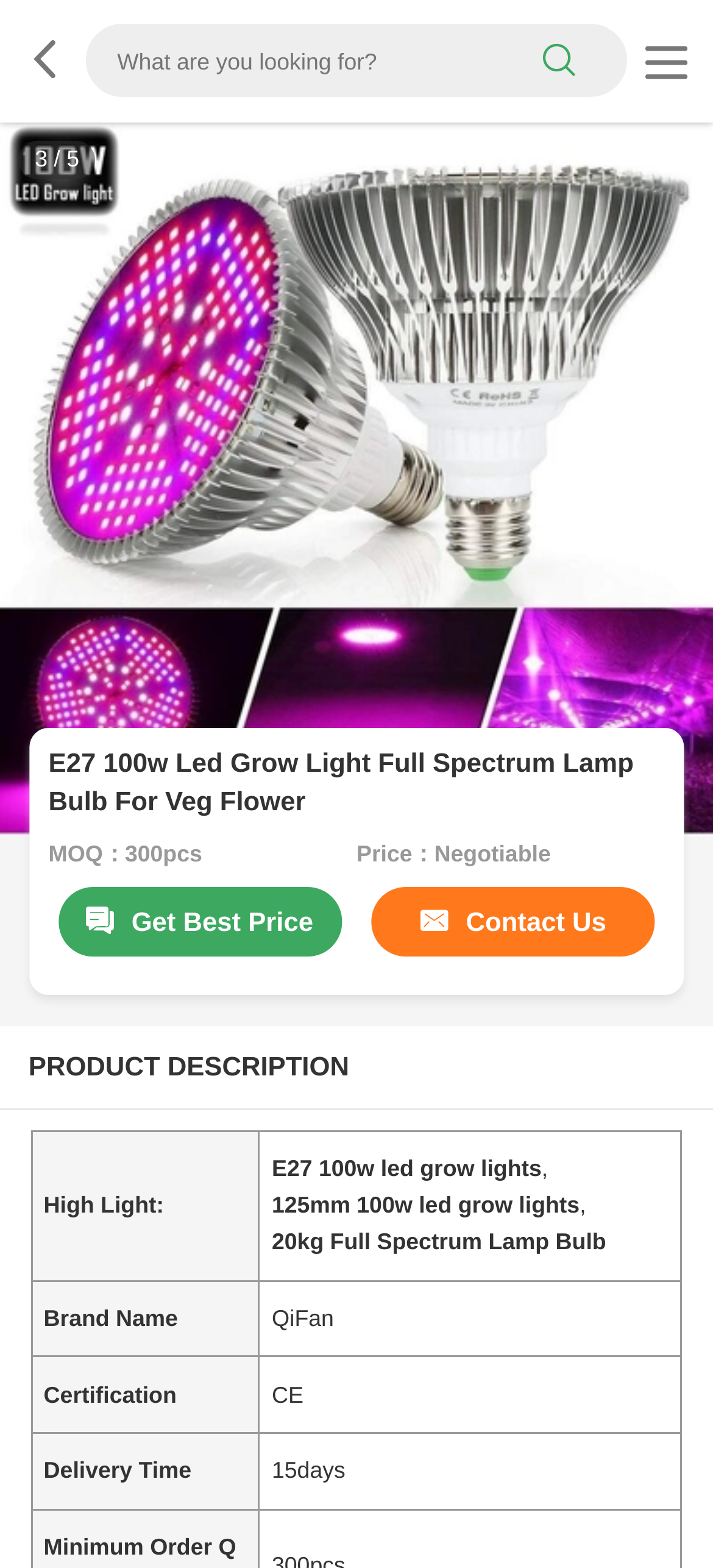Predict the bounding box coordinates of the UI element that matches this description: "search". The coordinates should be in the format [left, top, right, bottom] with each value between 0 and 1.

[0.694, 0.017, 0.876, 0.061]